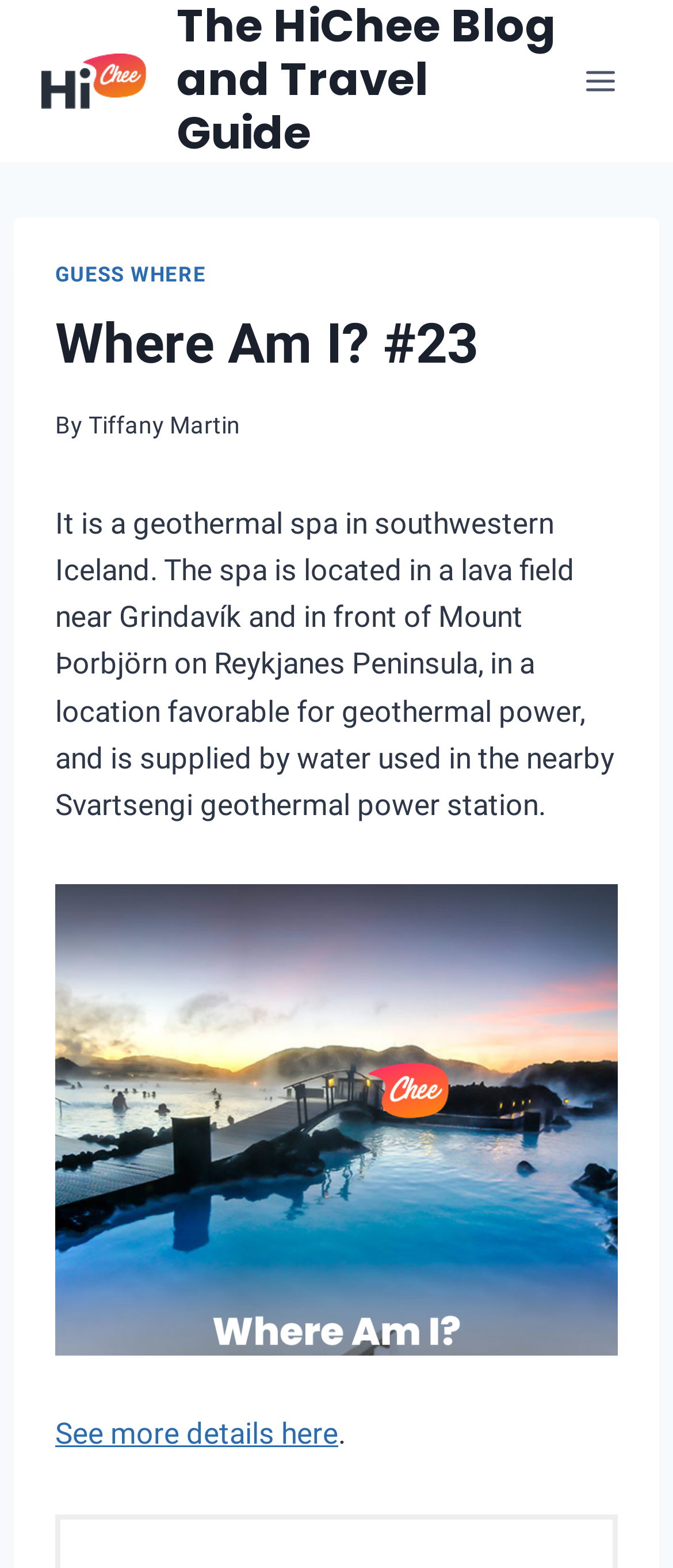What is the main title displayed on this webpage?

Where Am I? #23